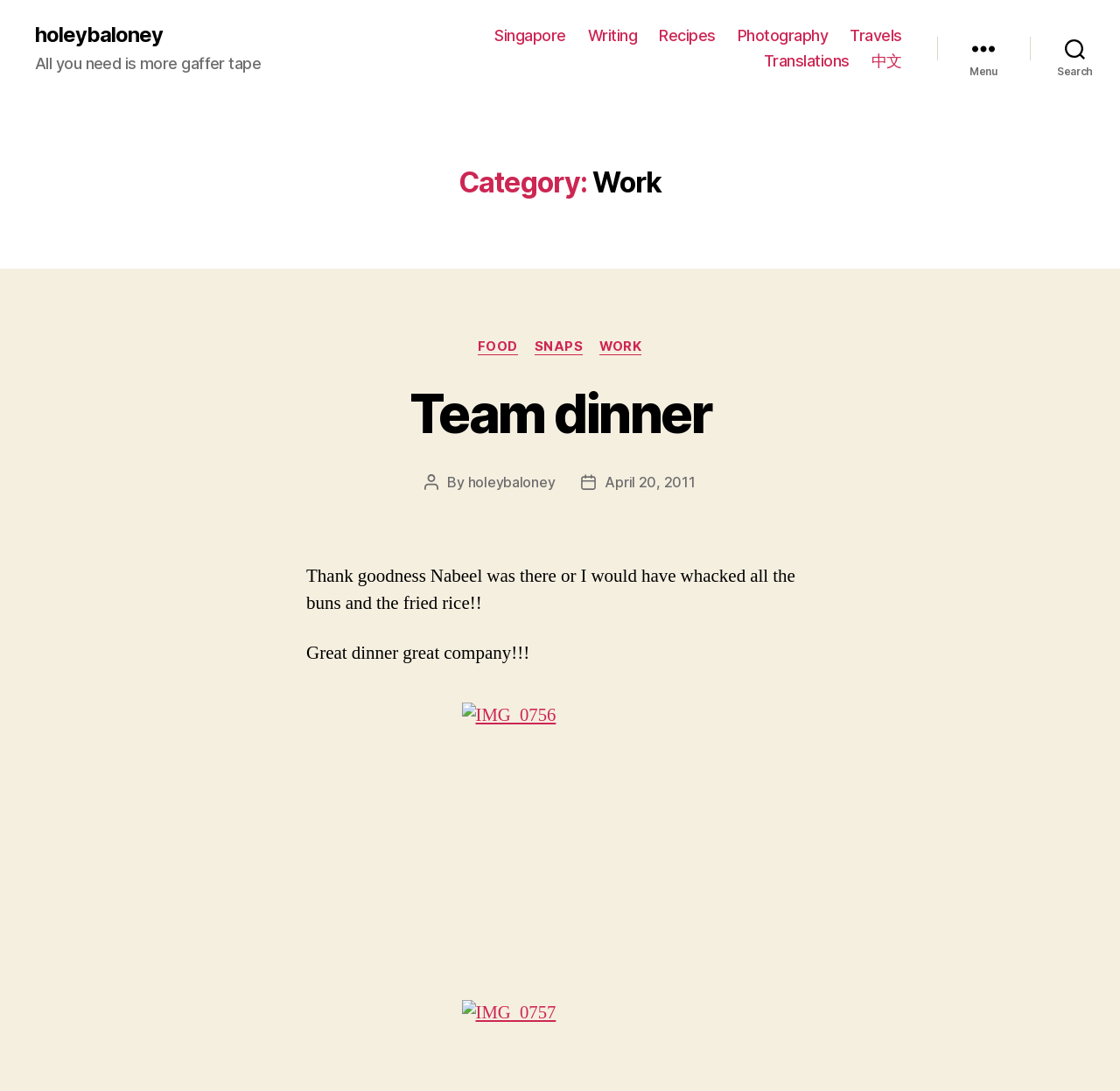Please determine the bounding box coordinates for the element with the description: "Recipes".

[0.589, 0.024, 0.639, 0.041]